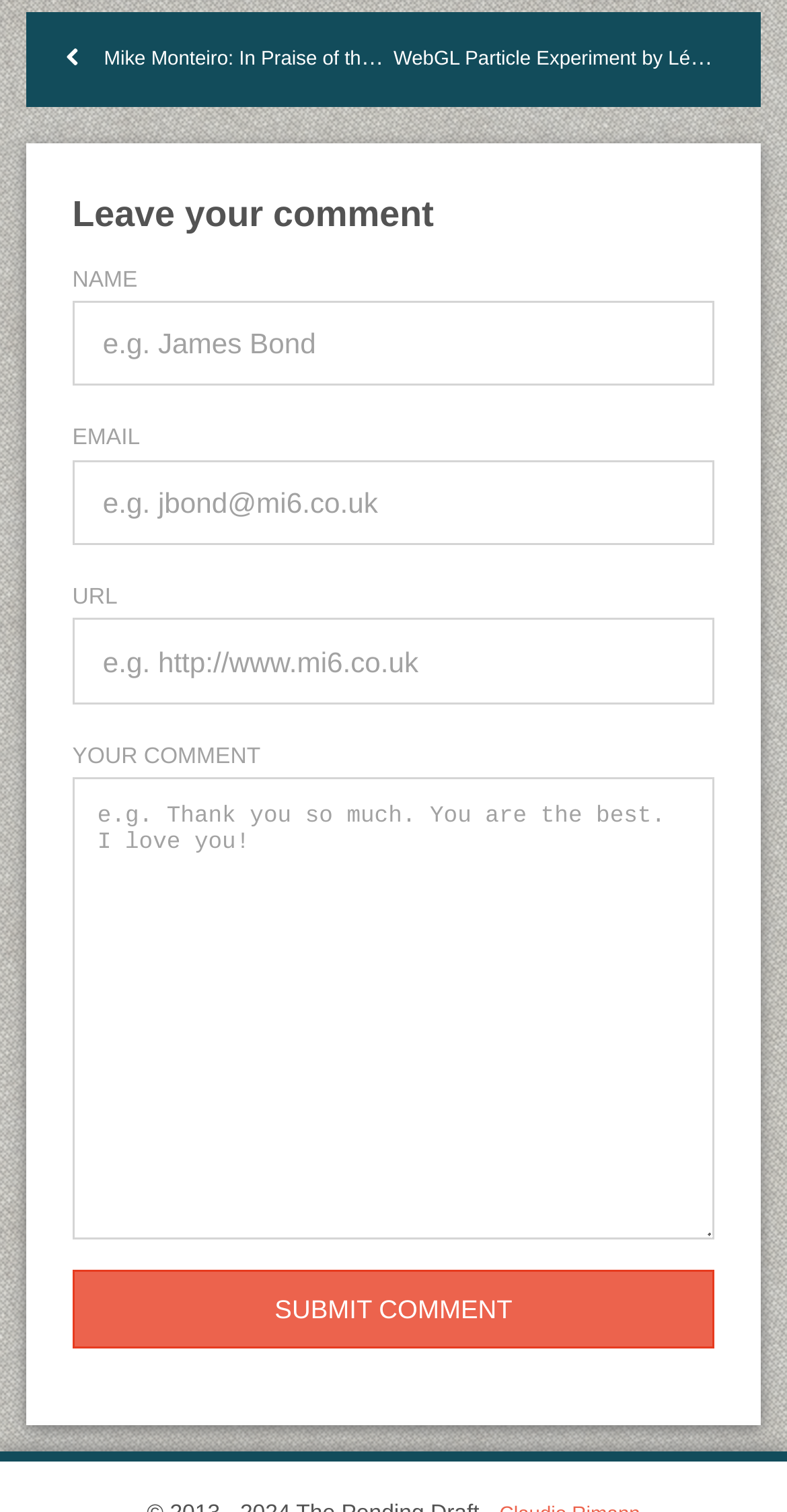Using the description "parent_node: URL name="url" placeholder="e.g. http://www.mi6.co.uk"", predict the bounding box of the relevant HTML element.

[0.092, 0.409, 0.908, 0.465]